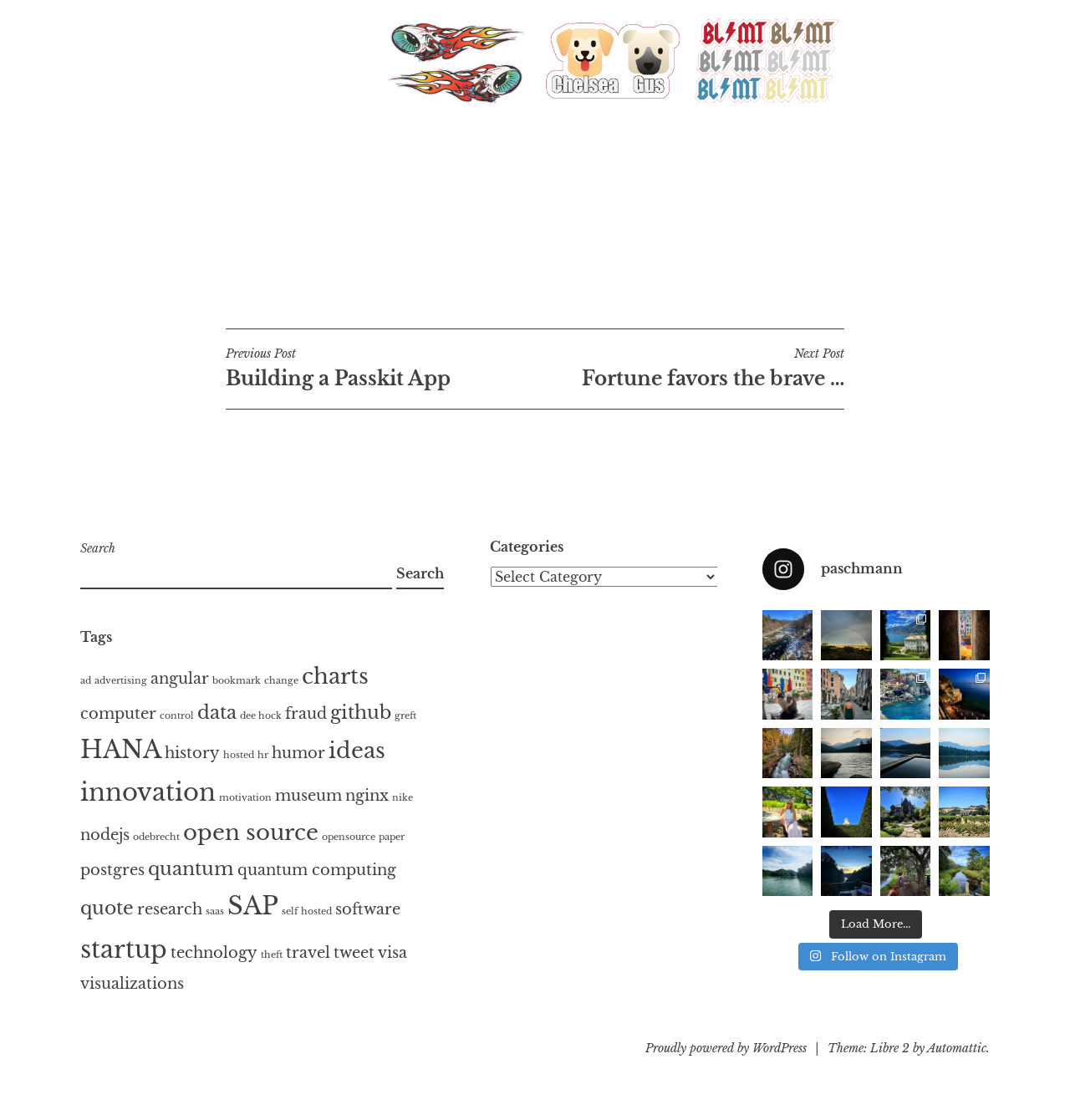What is the navigation section for?
Answer the question with as much detail as possible.

The navigation section is located at the top of the webpage, and it has a heading 'Post navigation' and two links labeled 'Previous Post' and 'Next Post'. This suggests that the navigation section is for navigating between different posts on the webpage.